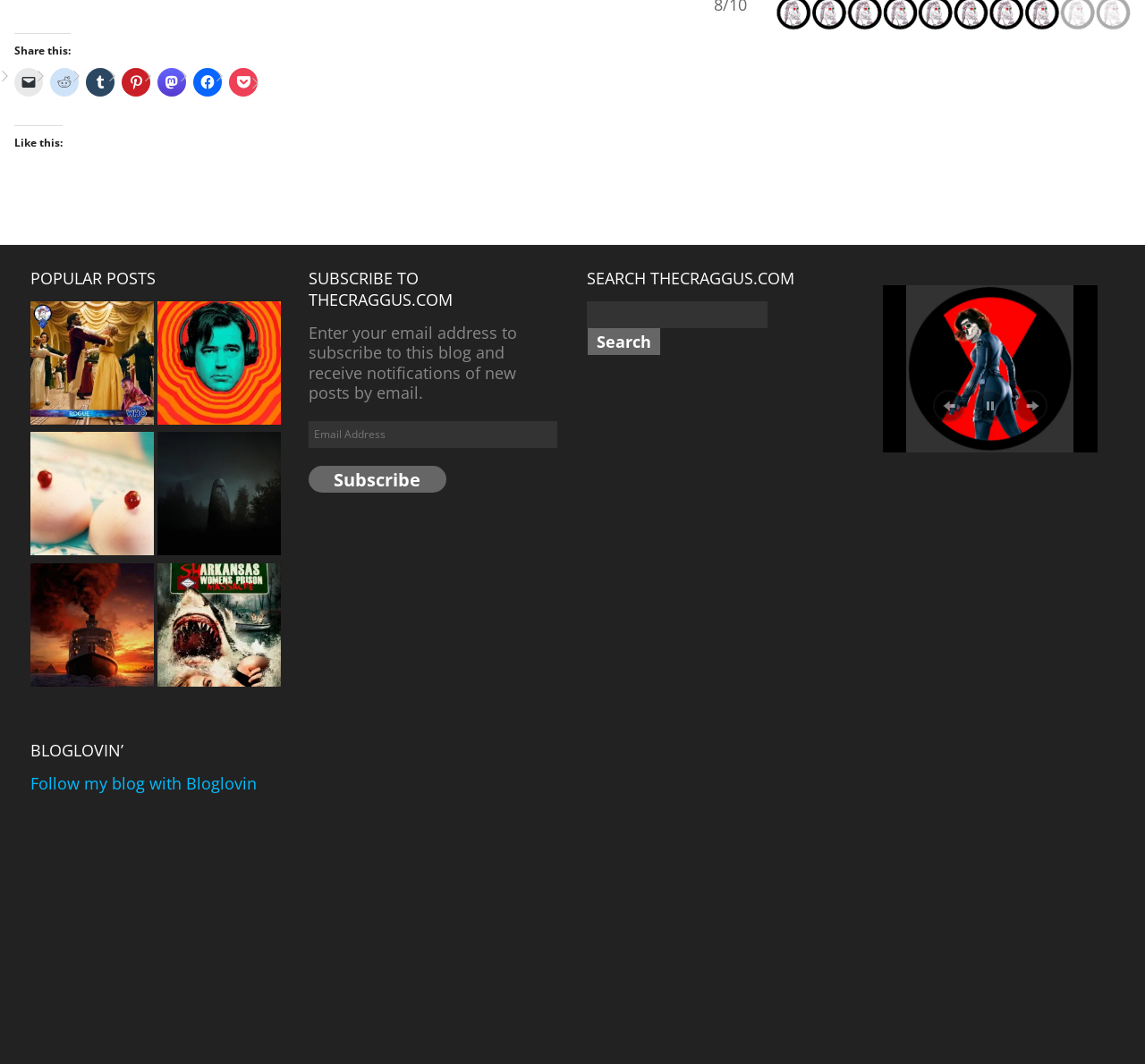Extract the bounding box coordinates for the UI element described as: "Subscribe".

[0.269, 0.422, 0.39, 0.448]